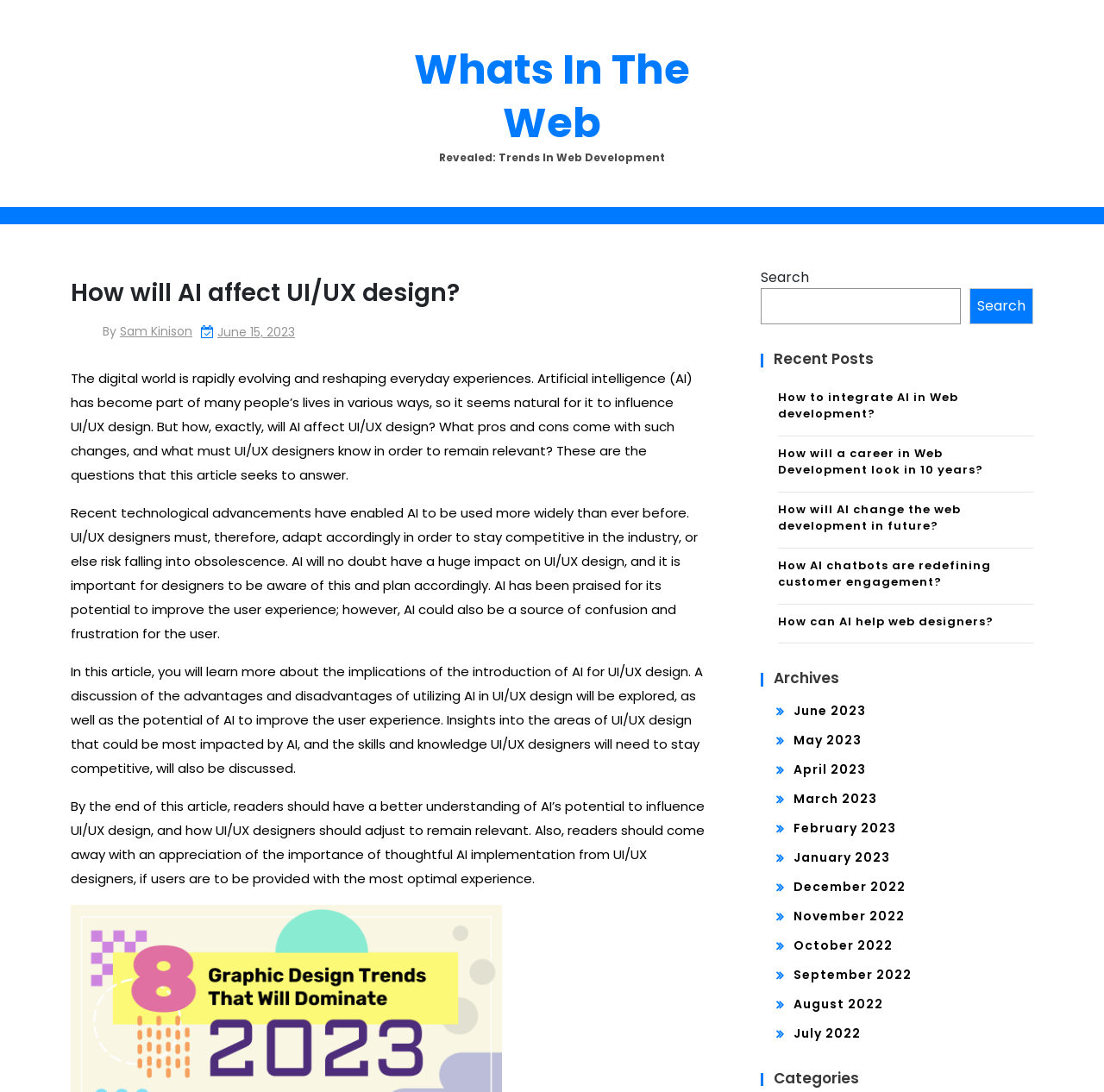Who is the author of the article?
Answer the question with a detailed and thorough explanation.

The author of the article is mentioned below the title, which is 'Sam Kinison'.